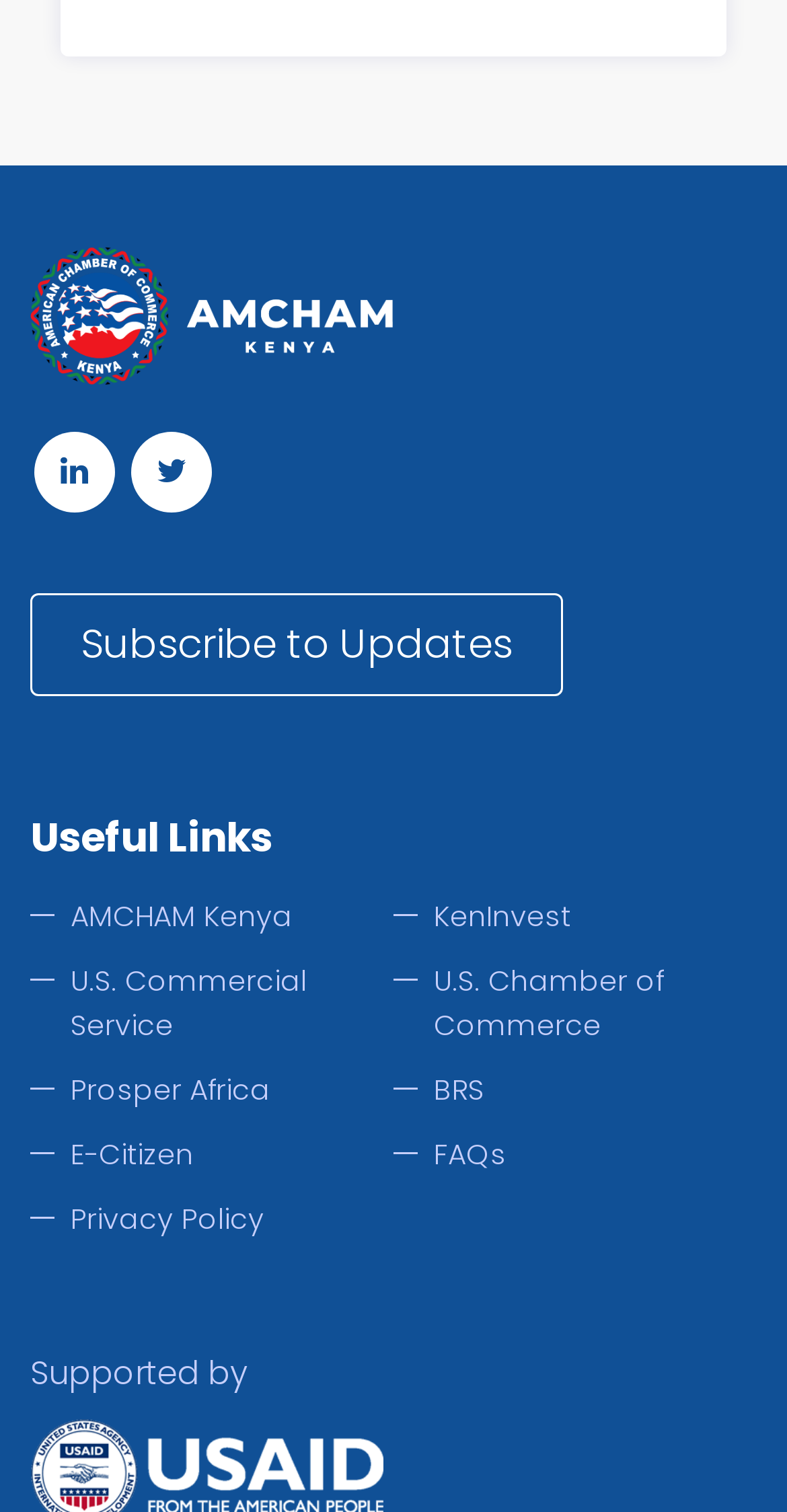Highlight the bounding box coordinates of the region I should click on to meet the following instruction: "Click Subscribe to Updates".

[0.038, 0.393, 0.715, 0.461]